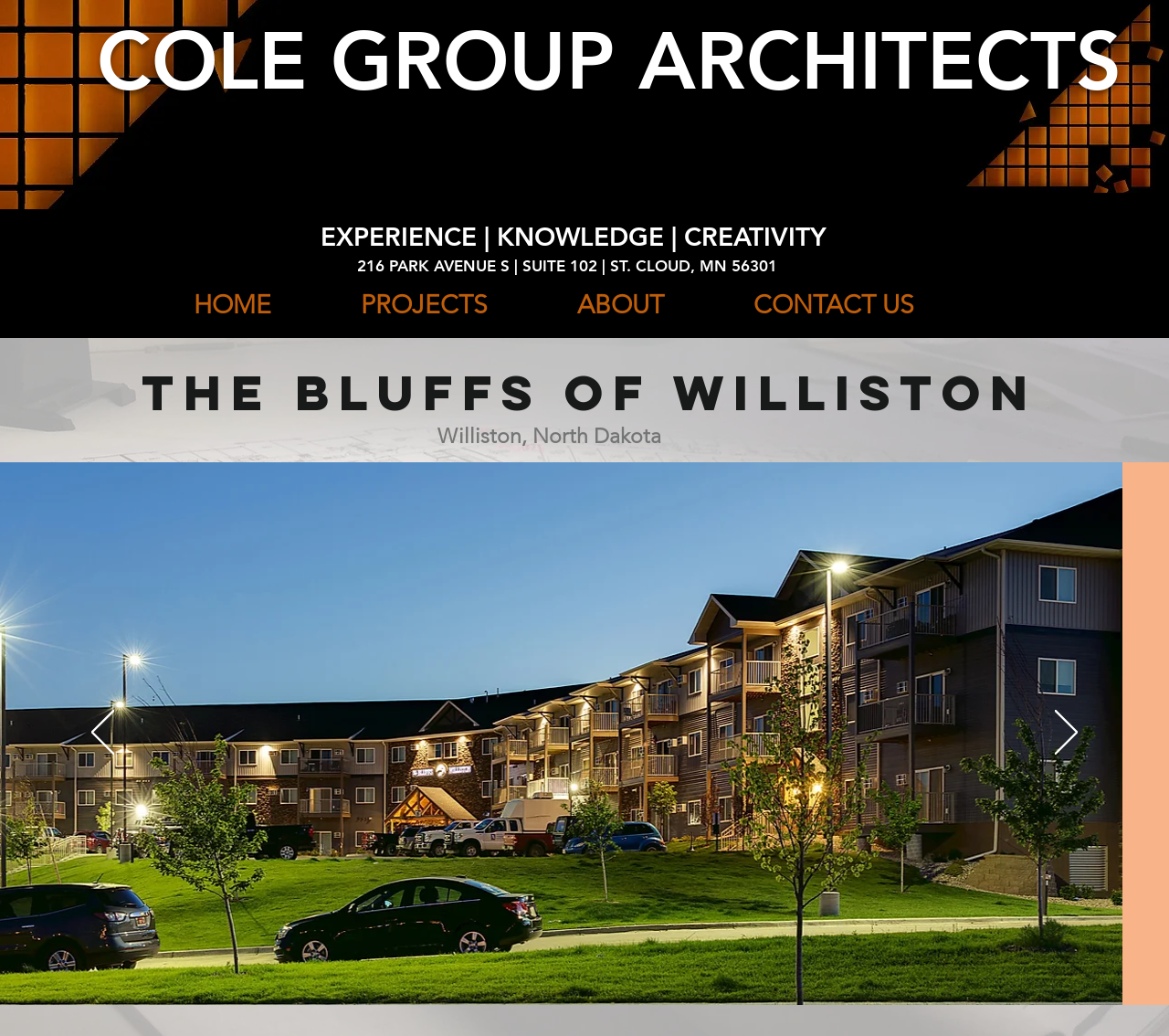Please give a succinct answer using a single word or phrase:
What is the location of THE BLUFFS project?

Williston, North Dakota